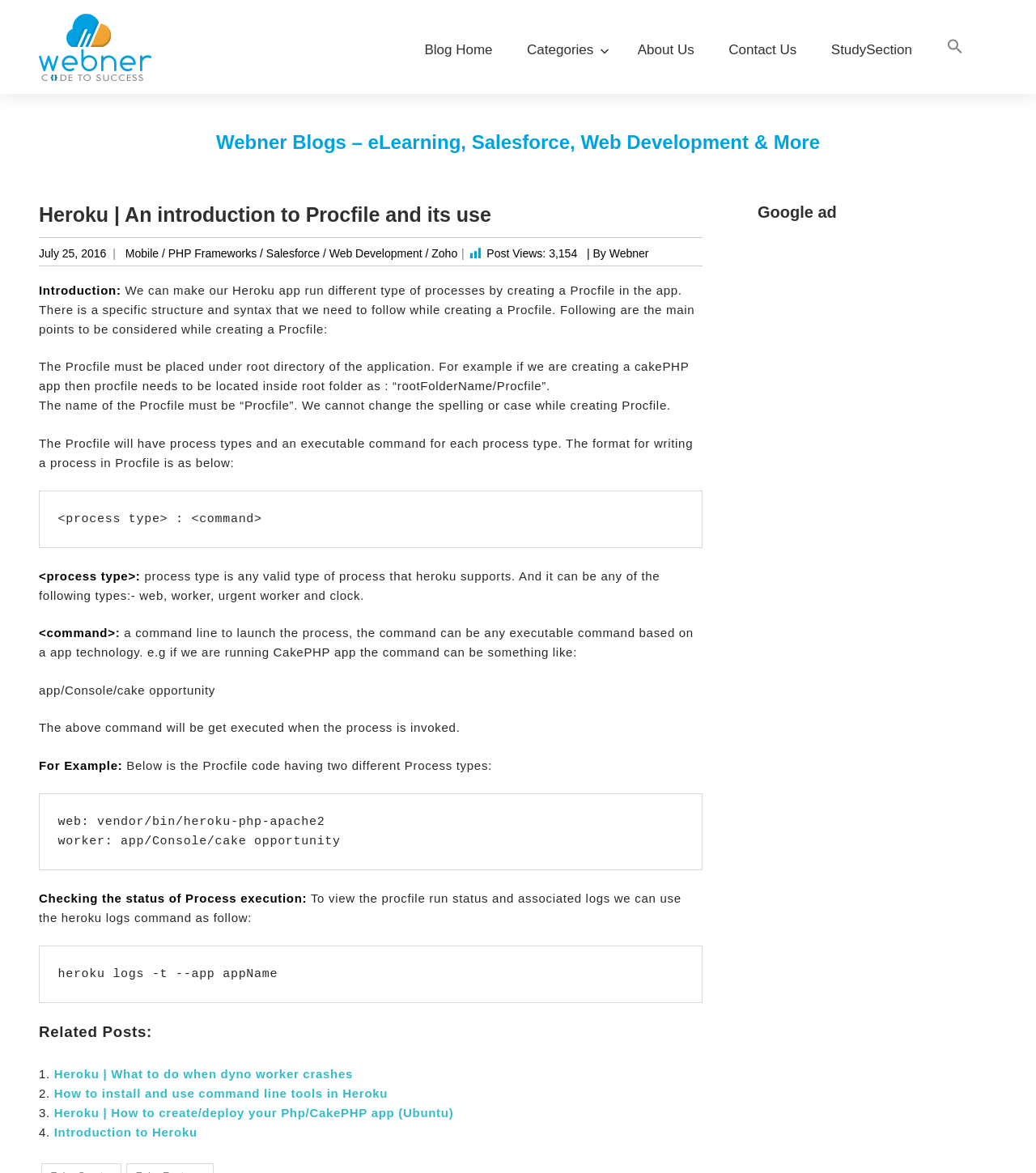Locate the bounding box coordinates of the element that should be clicked to execute the following instruction: "Read the 'Introduction to Heroku' related post".

[0.052, 0.959, 0.19, 0.971]